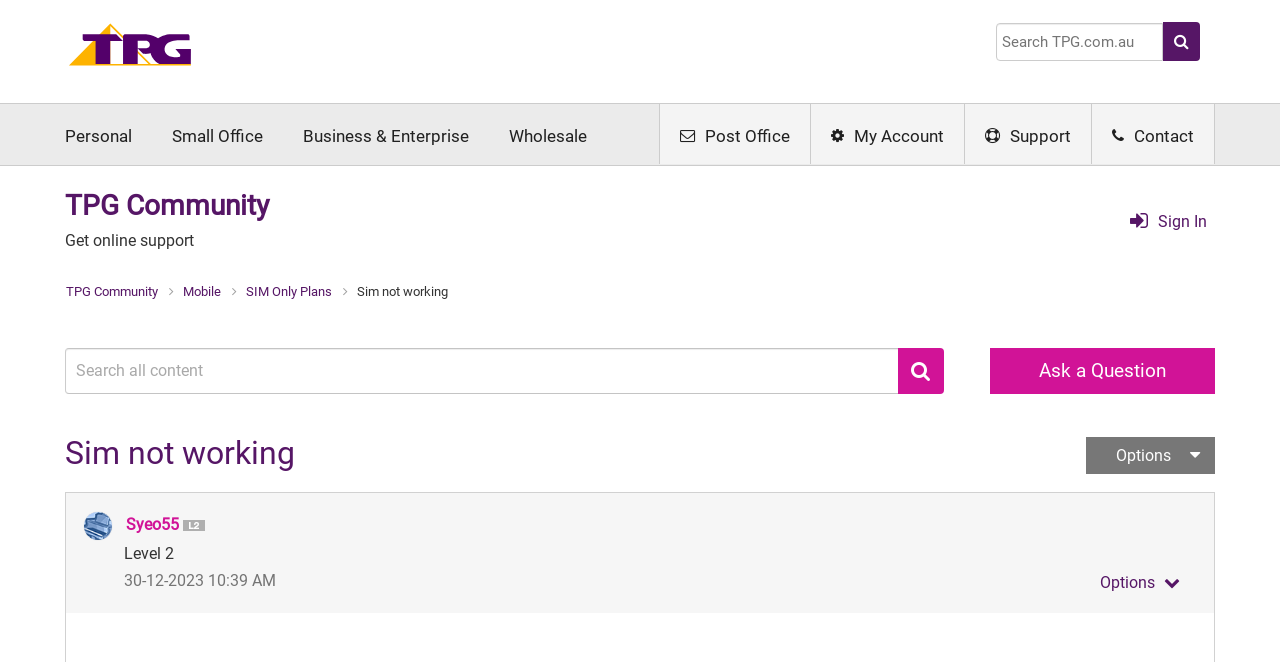Please reply to the following question with a single word or a short phrase:
How many links are there in the breadcrumbs navigation?

4